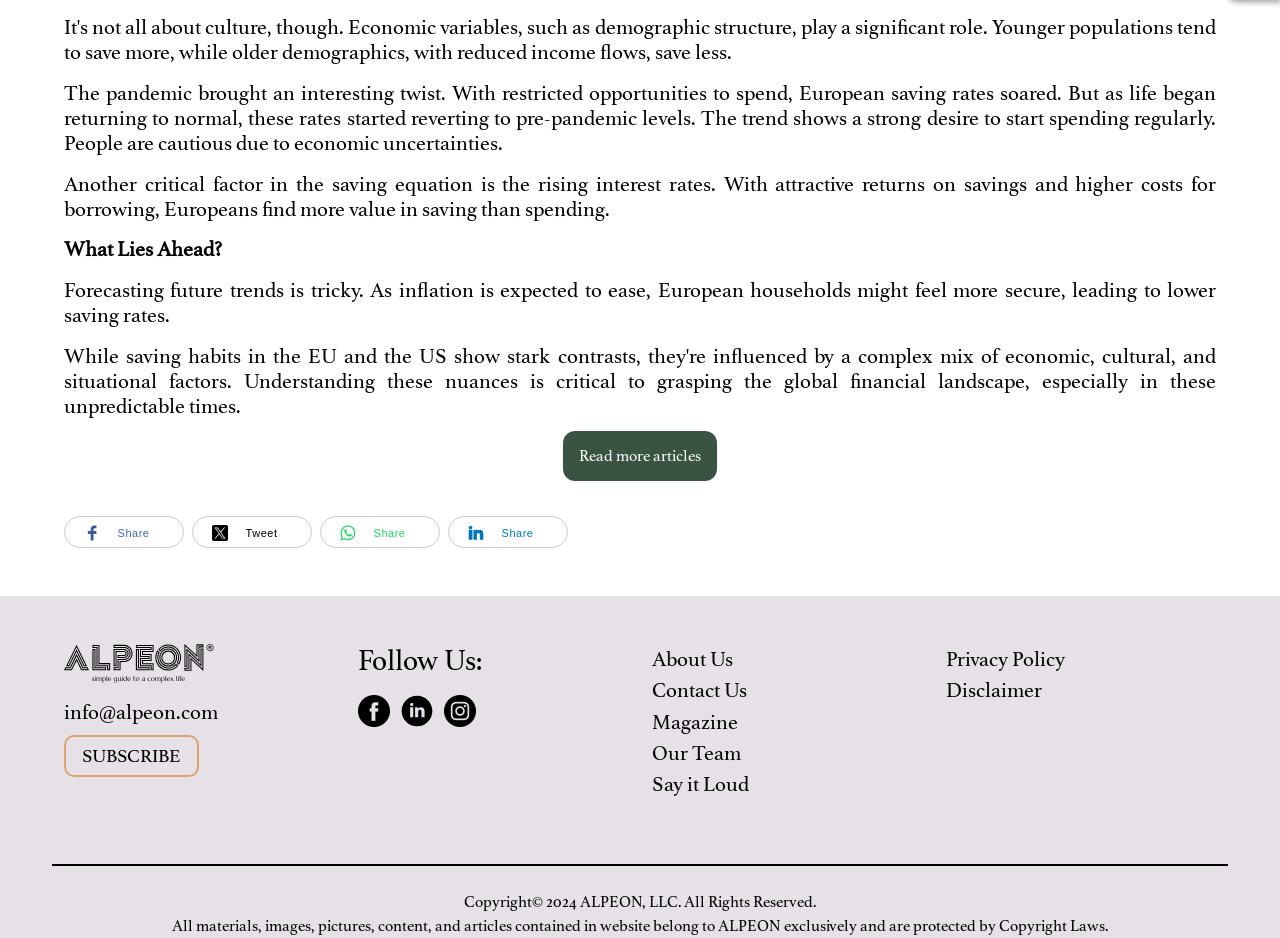What is the purpose of the 'Subscribe' button?
Provide a concise answer using a single word or phrase based on the image.

Newsletter subscription